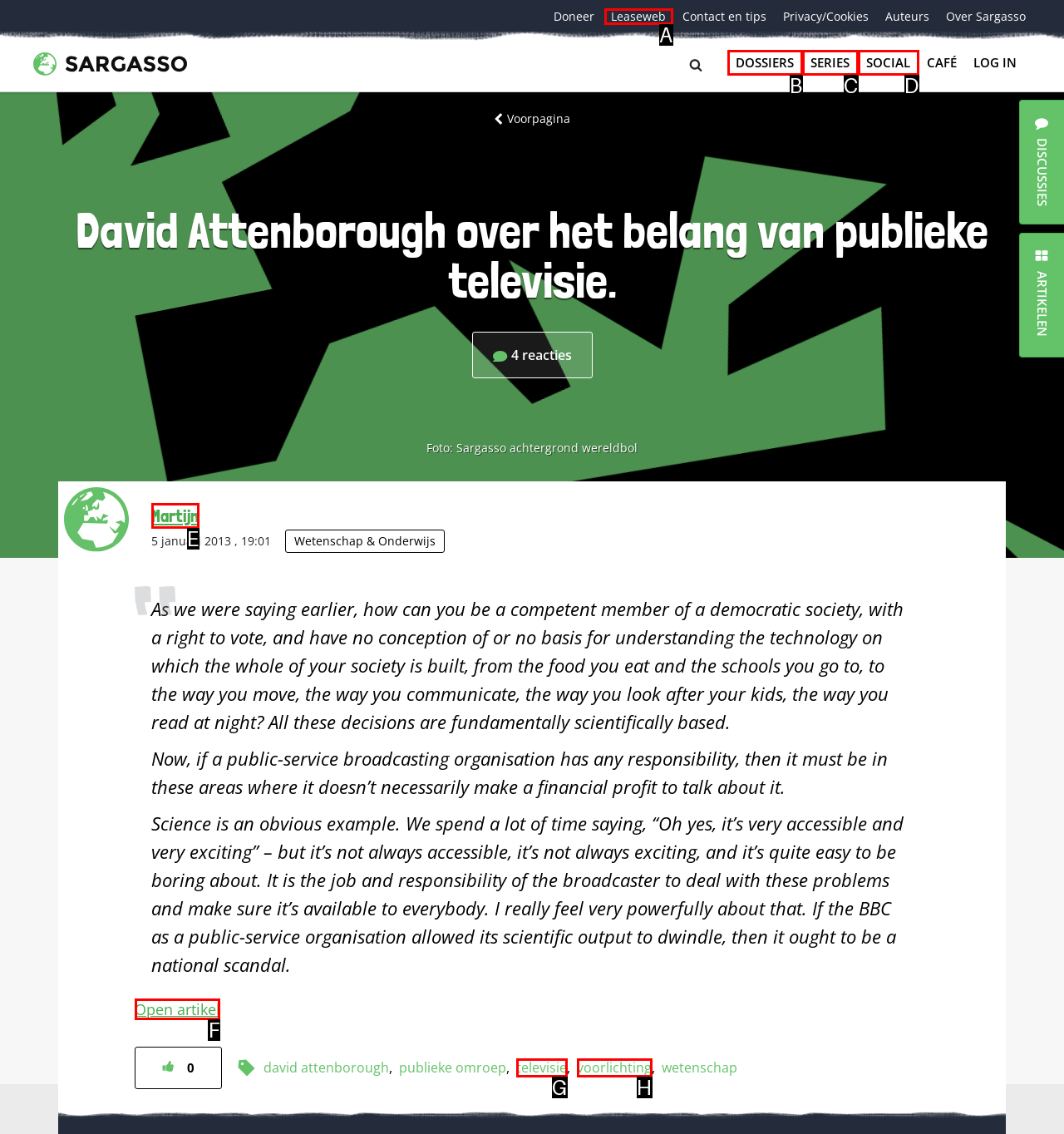Identify the HTML element I need to click to complete this task: Click on the 'Open artikel' button Provide the option's letter from the available choices.

F